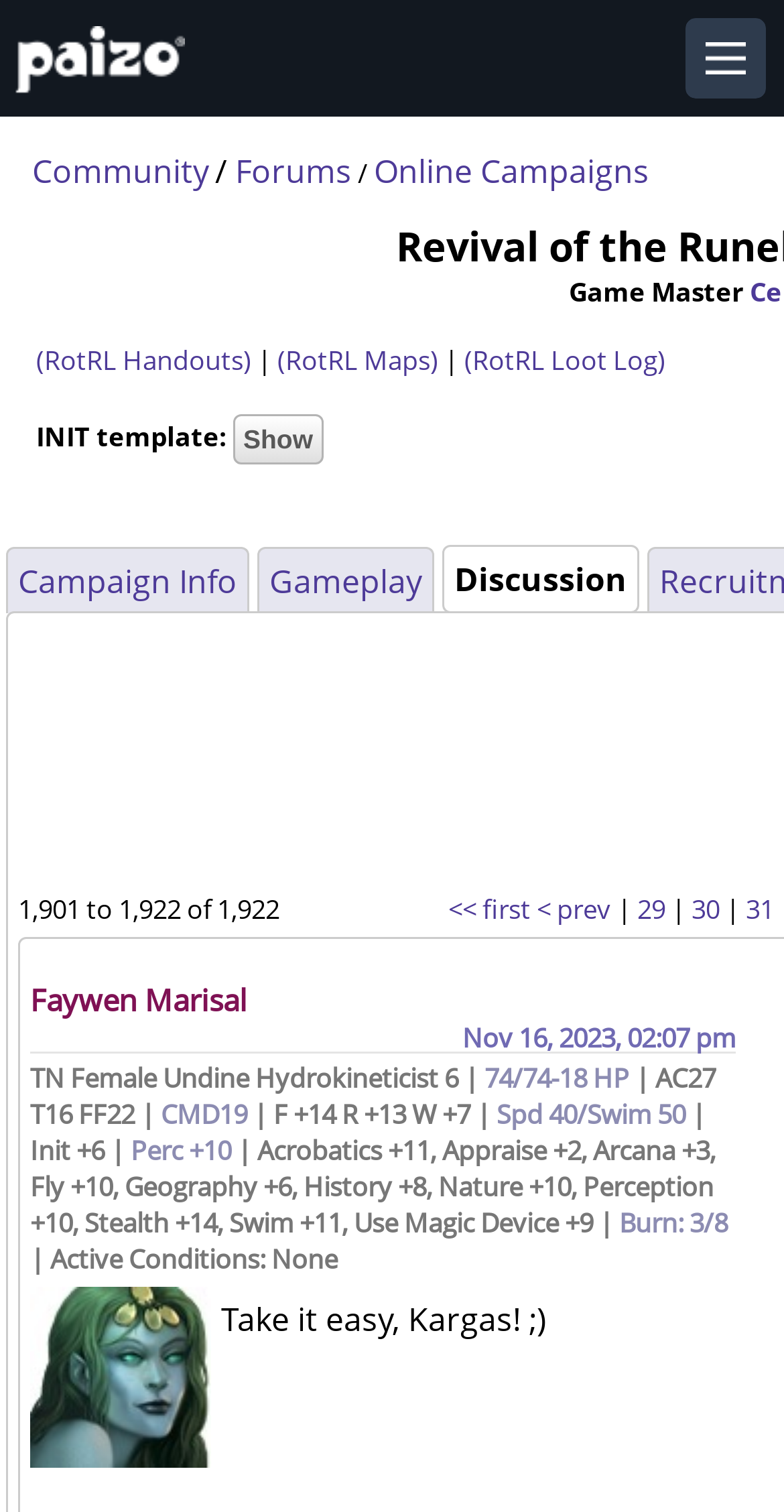Kindly determine the bounding box coordinates of the area that needs to be clicked to fulfill this instruction: "Click on the 'Community' link".

[0.041, 0.098, 0.267, 0.128]